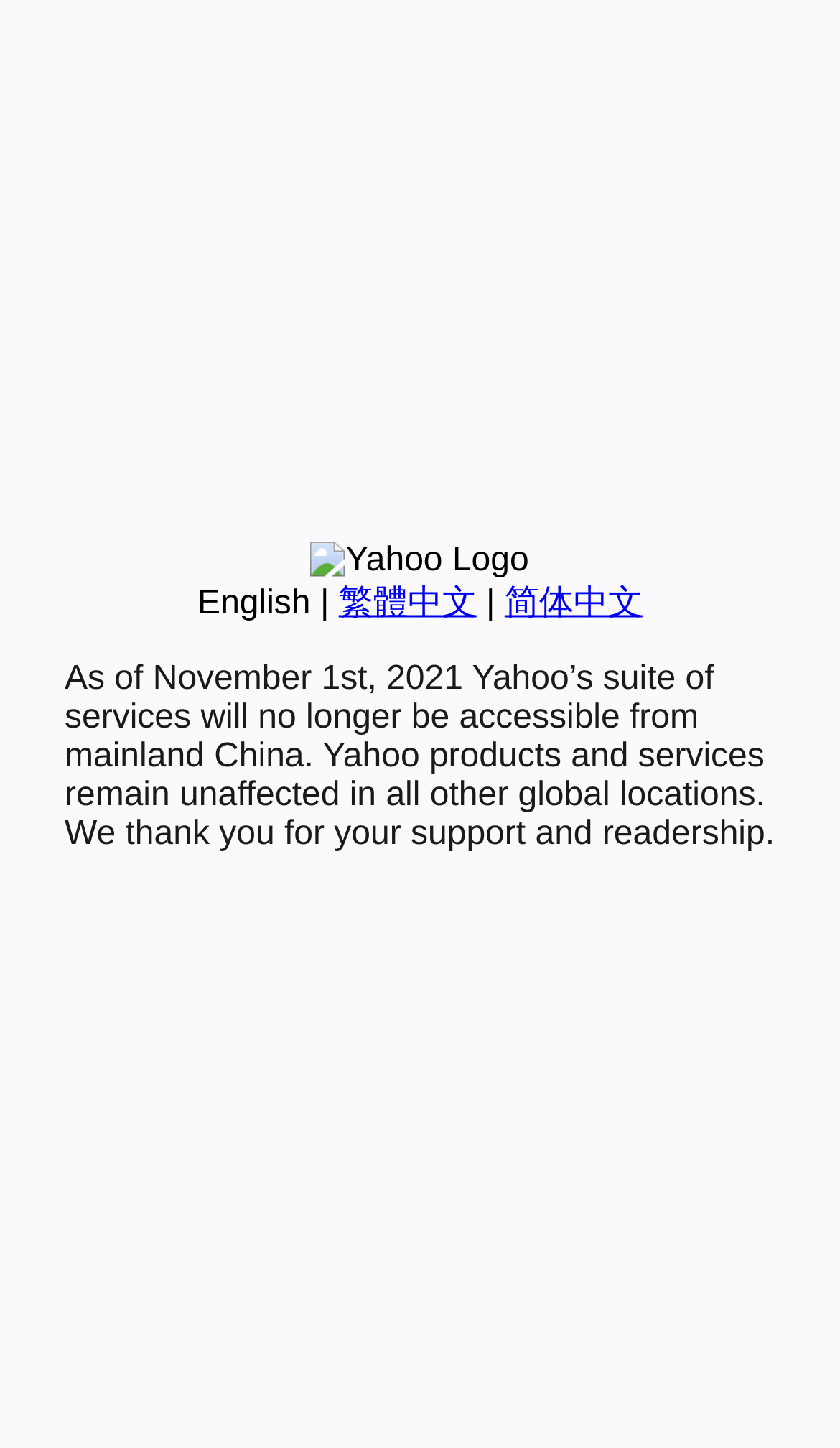Given the webpage screenshot, identify the bounding box of the UI element that matches this description: "繁體中文".

[0.403, 0.404, 0.567, 0.429]